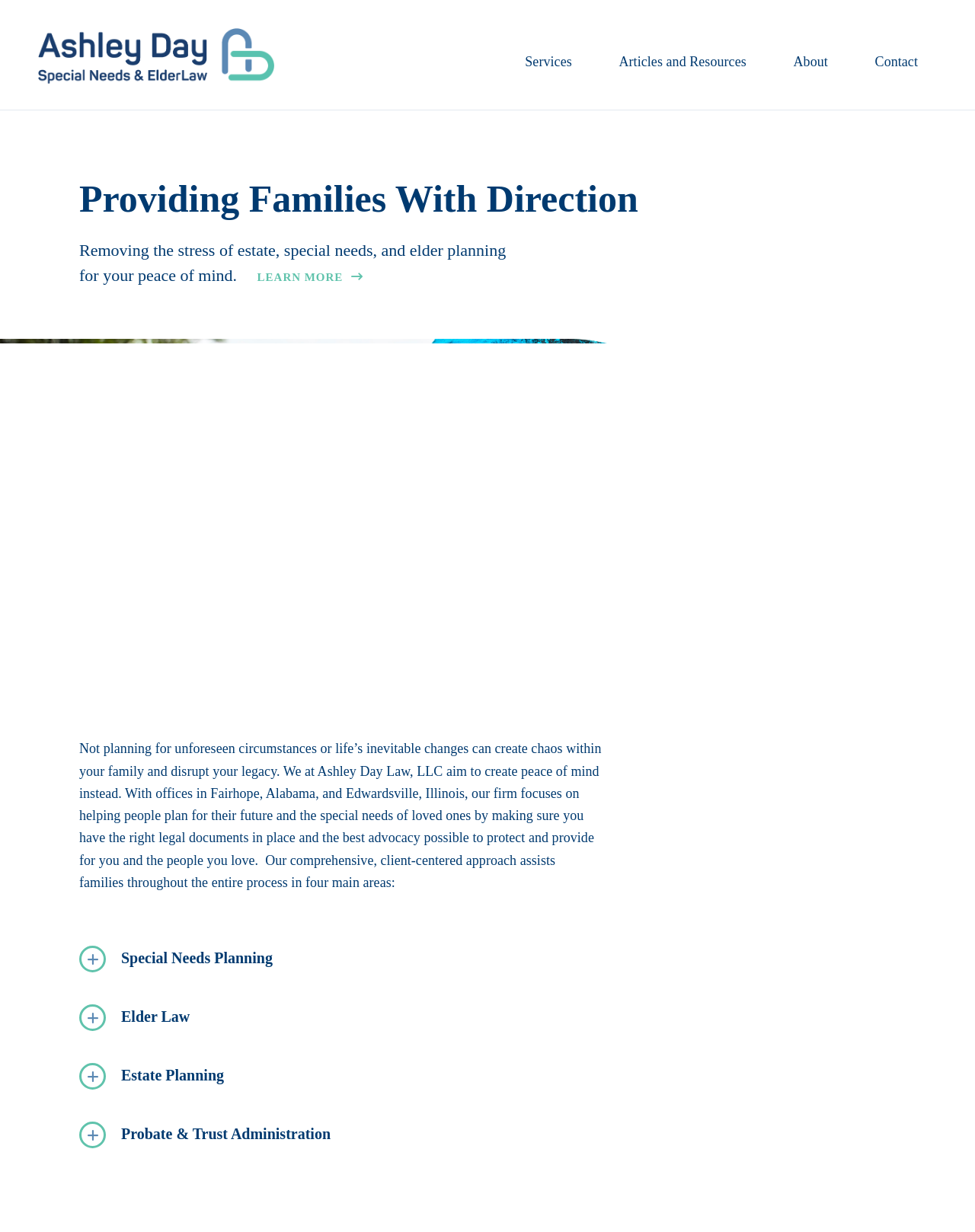Where are the offices of the law firm located?
Refer to the image and give a detailed answer to the question.

I found the locations of the law firm's offices by looking at the static text element that mentions 'offices in Fairhope, Alabama, and Edwardsville, Illinois'. This suggests that the law firm has offices in these two locations.